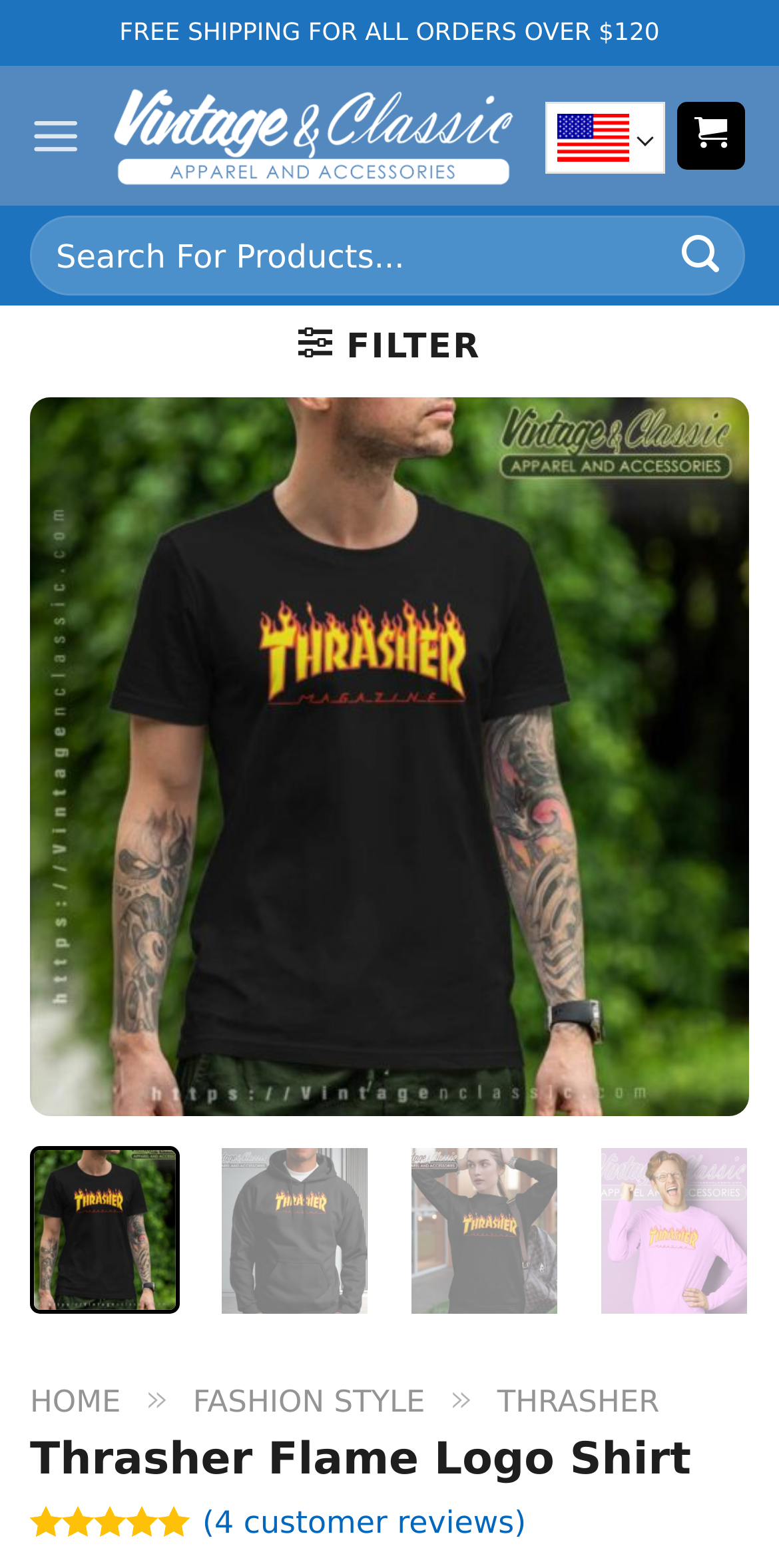Locate the bounding box of the UI element based on this description: "(4 customer reviews)". Provide four float numbers between 0 and 1 as [left, top, right, bottom].

[0.26, 0.959, 0.675, 0.982]